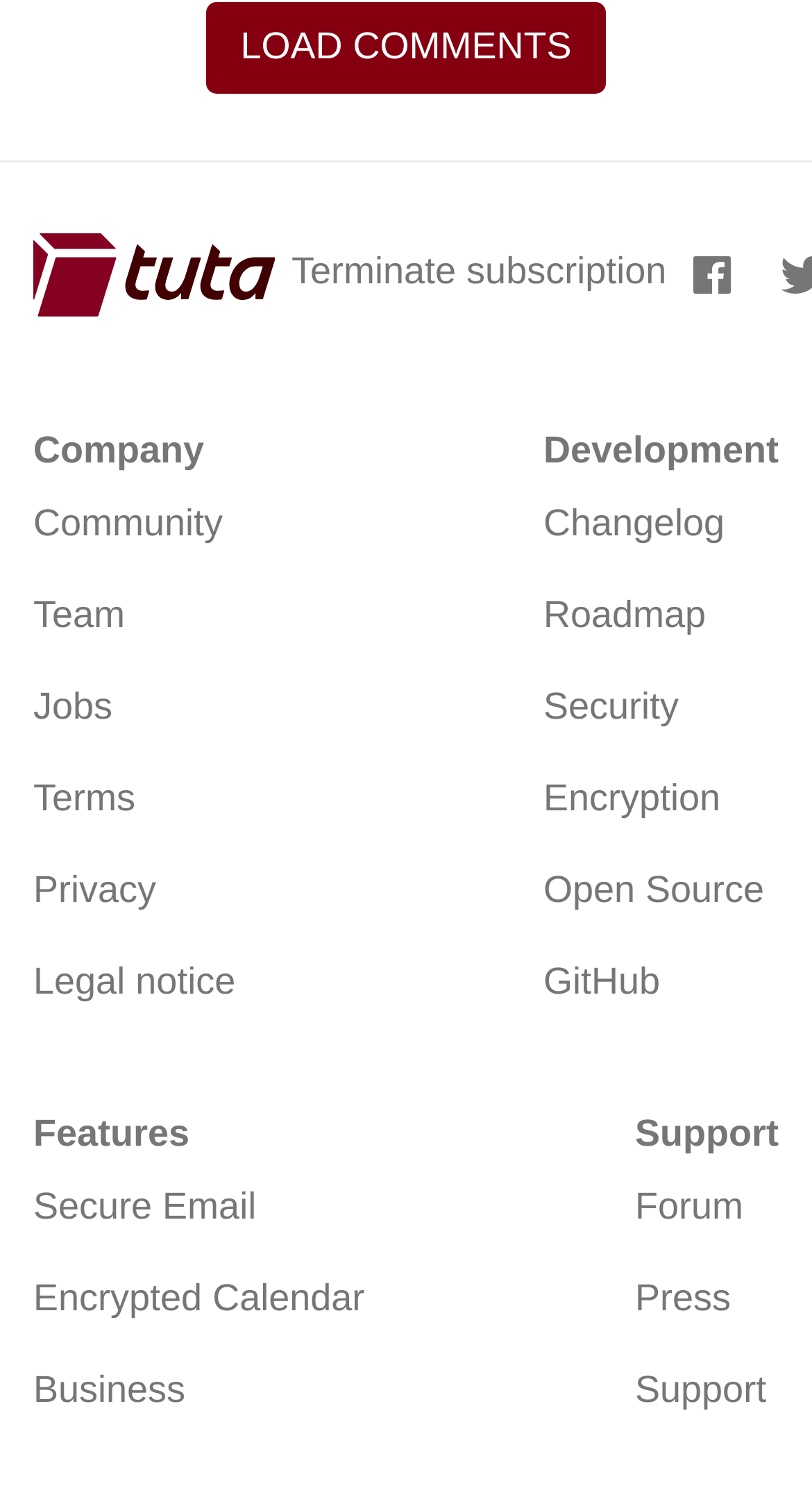Provide the bounding box coordinates for the specified HTML element described in this description: "Open Source". The coordinates should be four float numbers ranging from 0 to 1, in the format [left, top, right, bottom].

[0.669, 0.569, 0.959, 0.631]